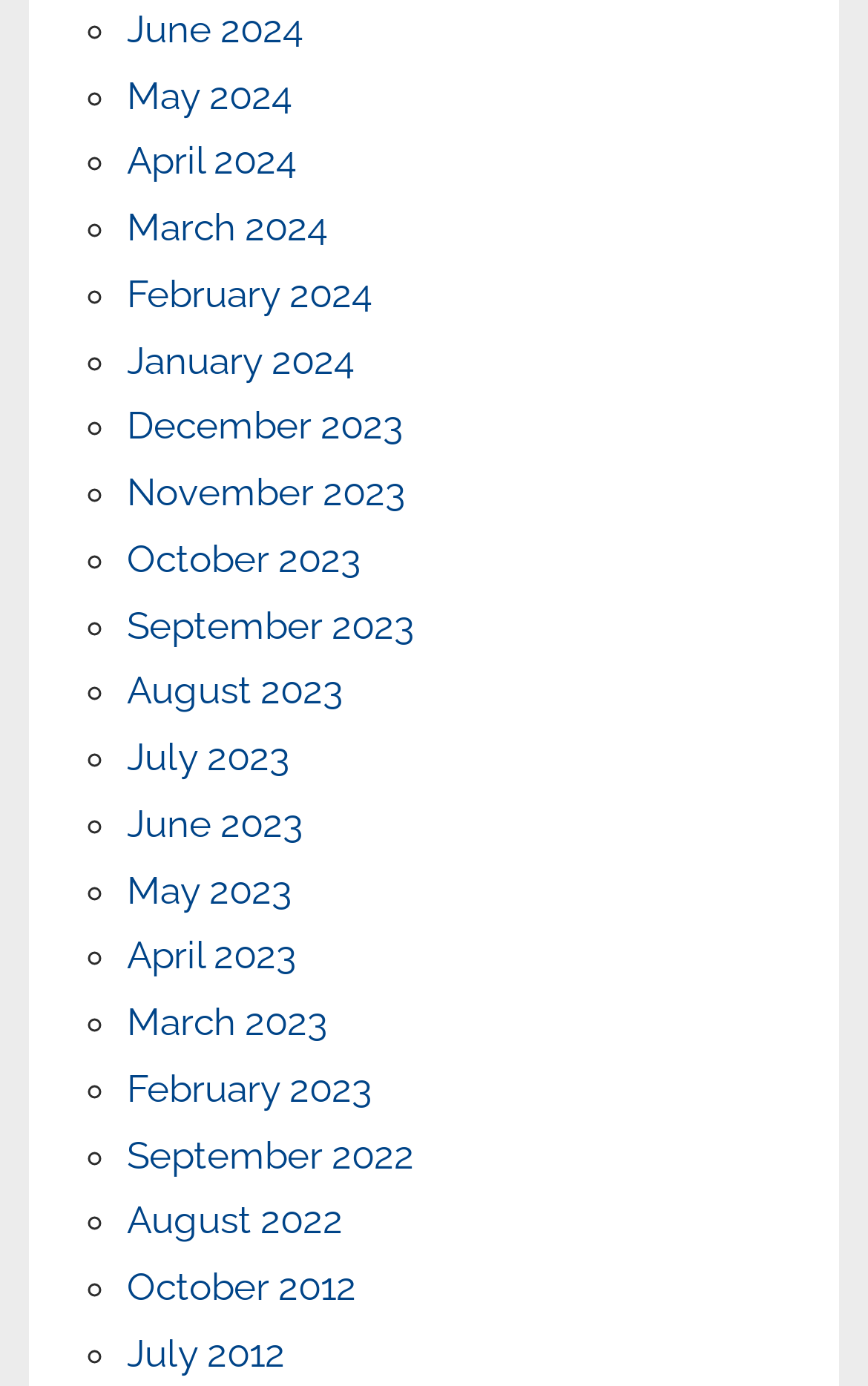Kindly determine the bounding box coordinates of the area that needs to be clicked to fulfill this instruction: "Check April 2024".

[0.146, 0.1, 0.341, 0.132]